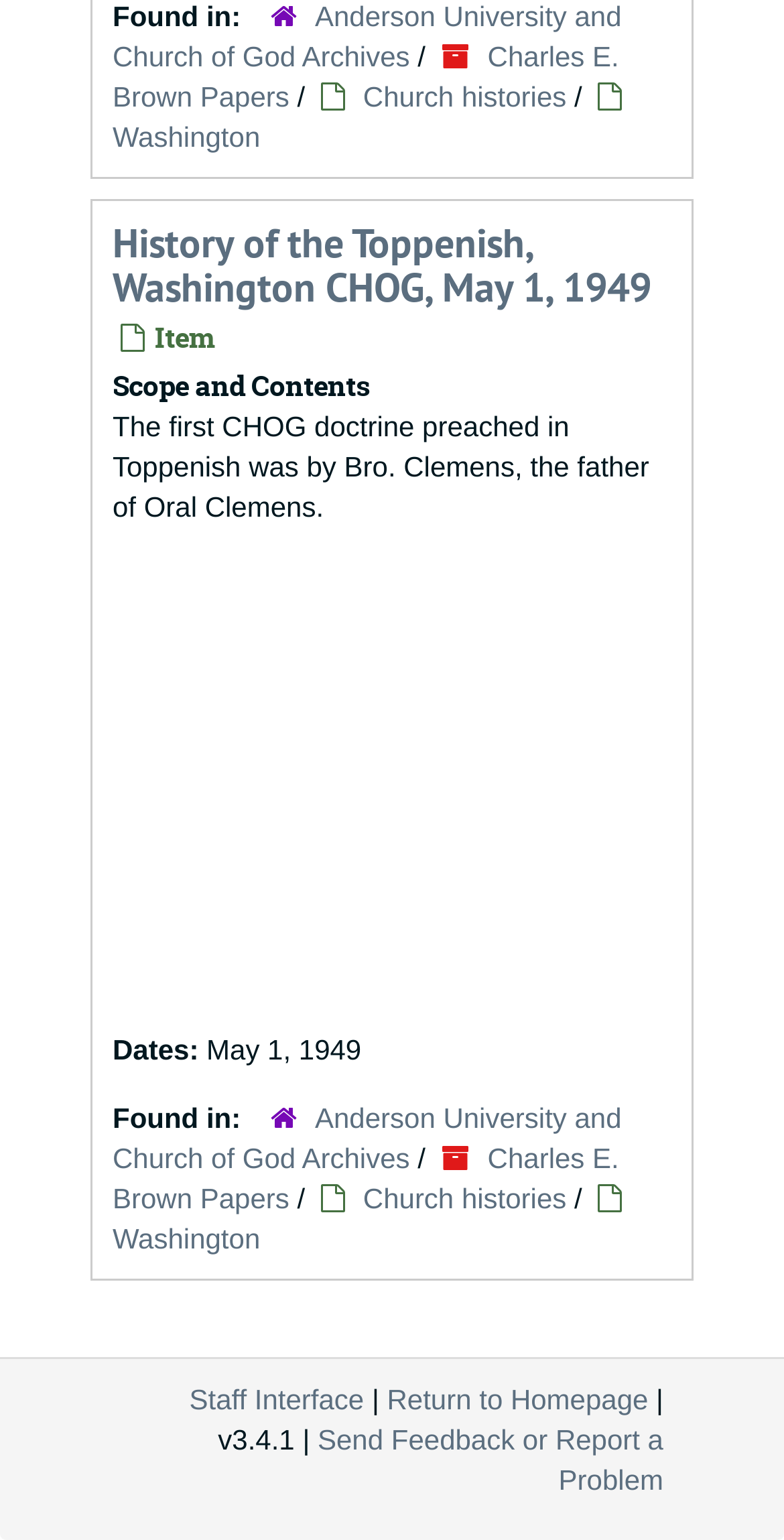Please locate the bounding box coordinates of the element that should be clicked to achieve the given instruction: "View the history of Toppenish, Washington CHOG".

[0.144, 0.141, 0.831, 0.203]